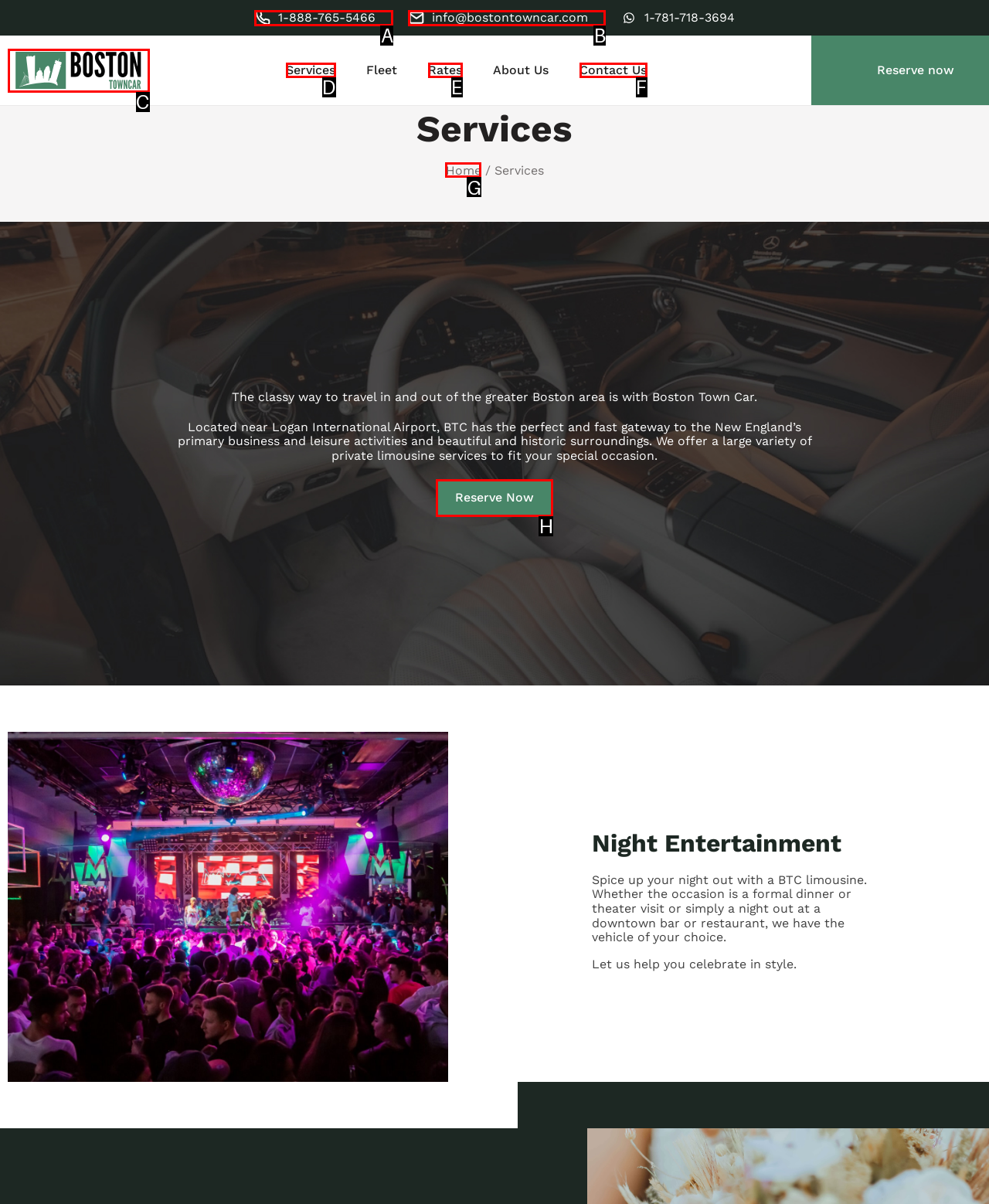Which UI element's letter should be clicked to achieve the task: Reserve now
Provide the letter of the correct choice directly.

H